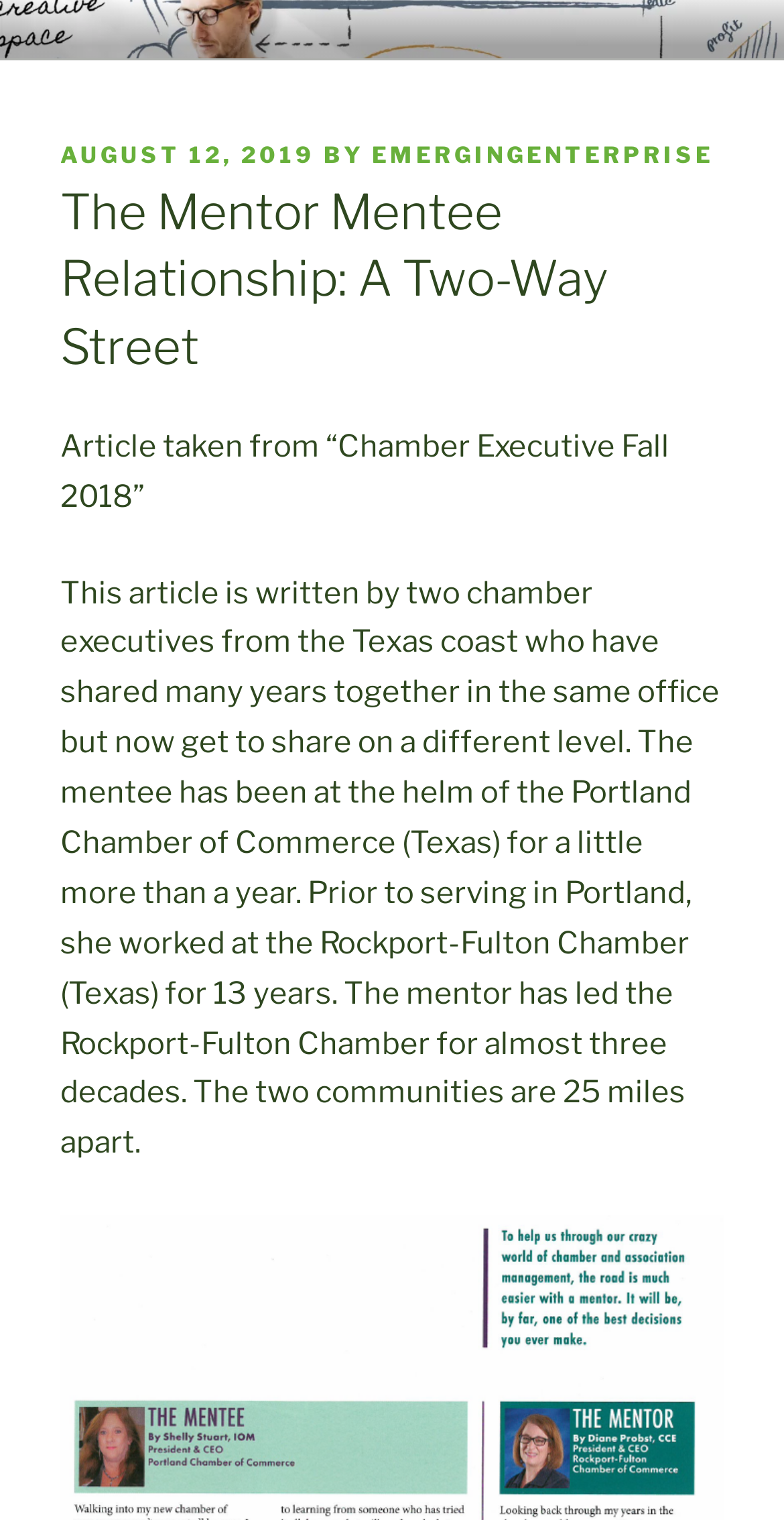Please find the top heading of the webpage and generate its text.

The Mentor Mentee Relationship: A Two-Way Street